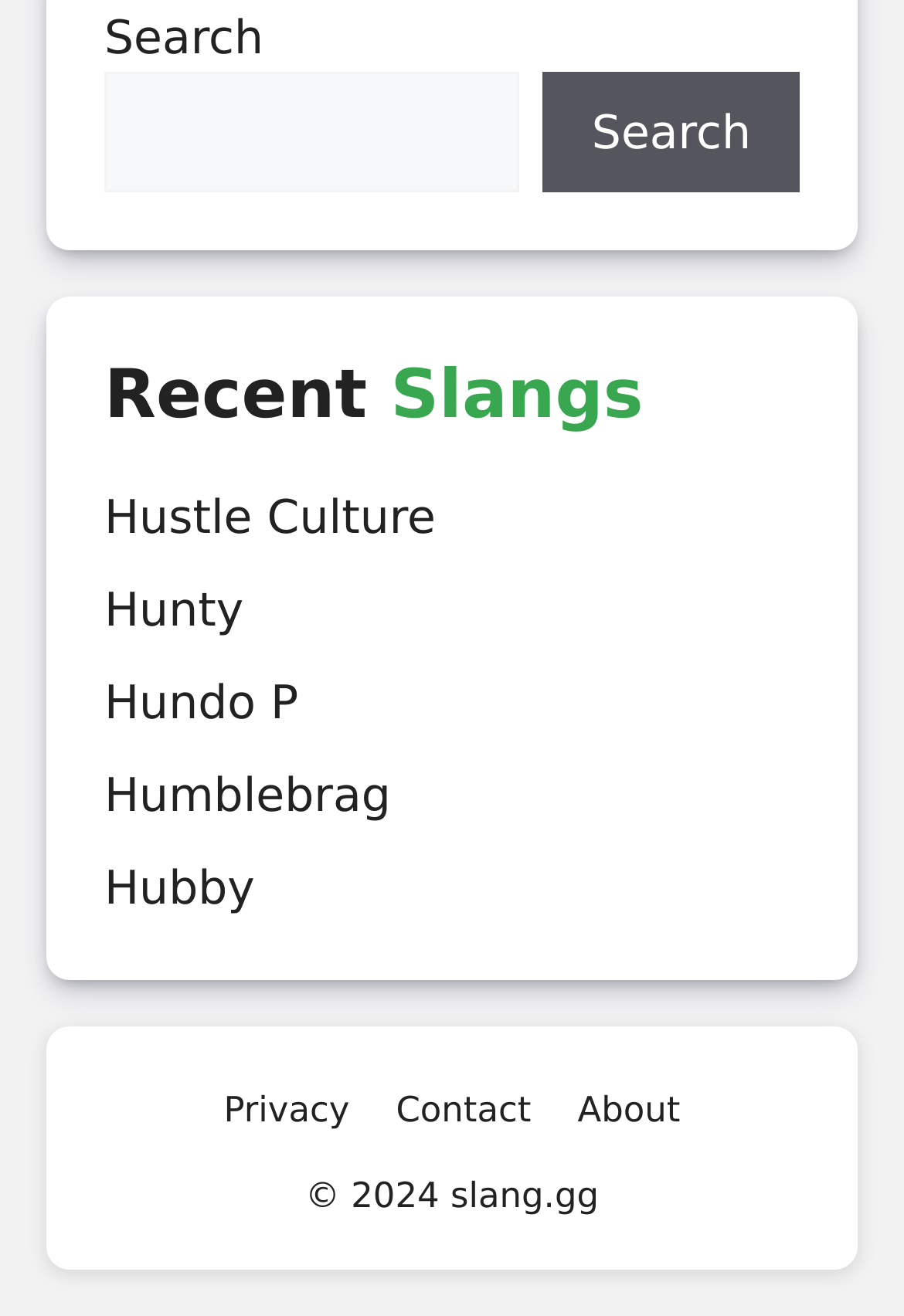Bounding box coordinates should be provided in the format (top-left x, top-left y, bottom-right x, bottom-right y) with all values between 0 and 1. Identify the bounding box for this UI element: Hustle Culture

[0.115, 0.371, 0.482, 0.414]